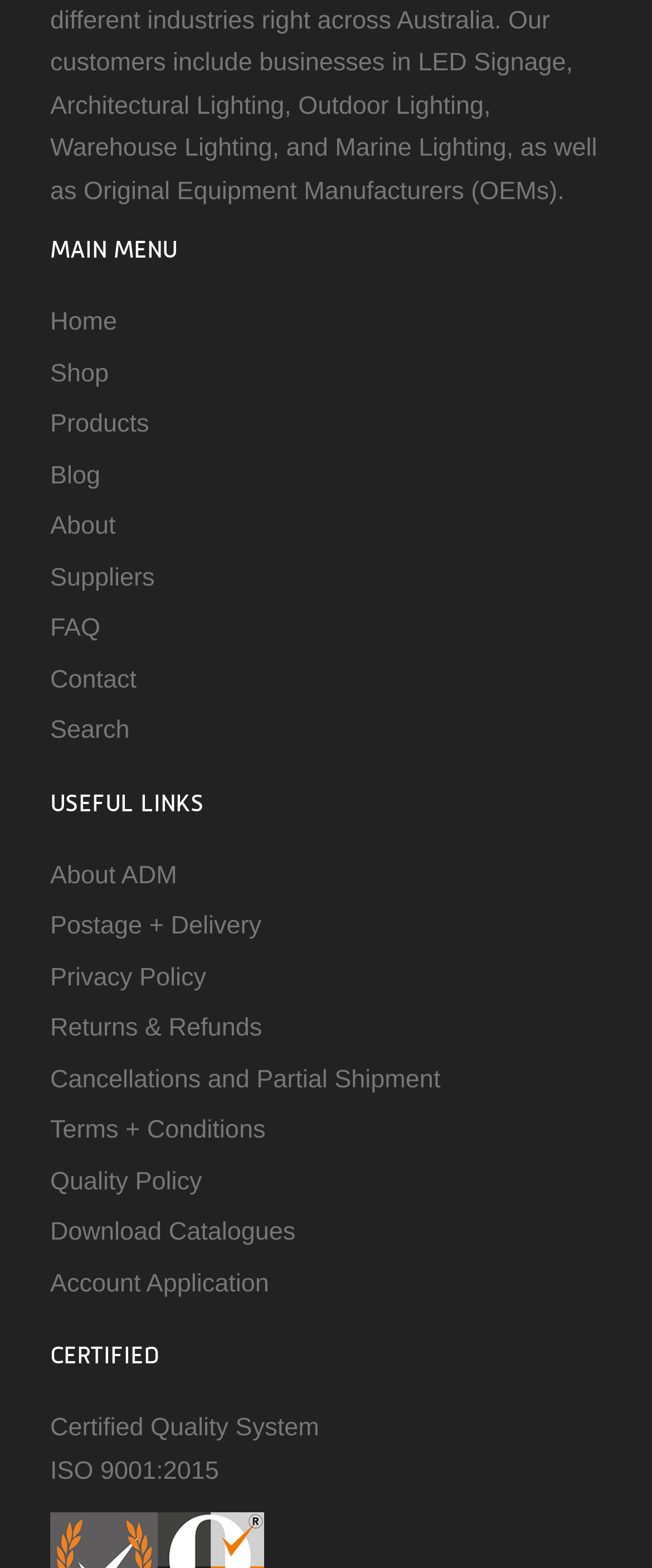What is the last link in the 'MAIN MENU'? Please answer the question using a single word or phrase based on the image.

Search